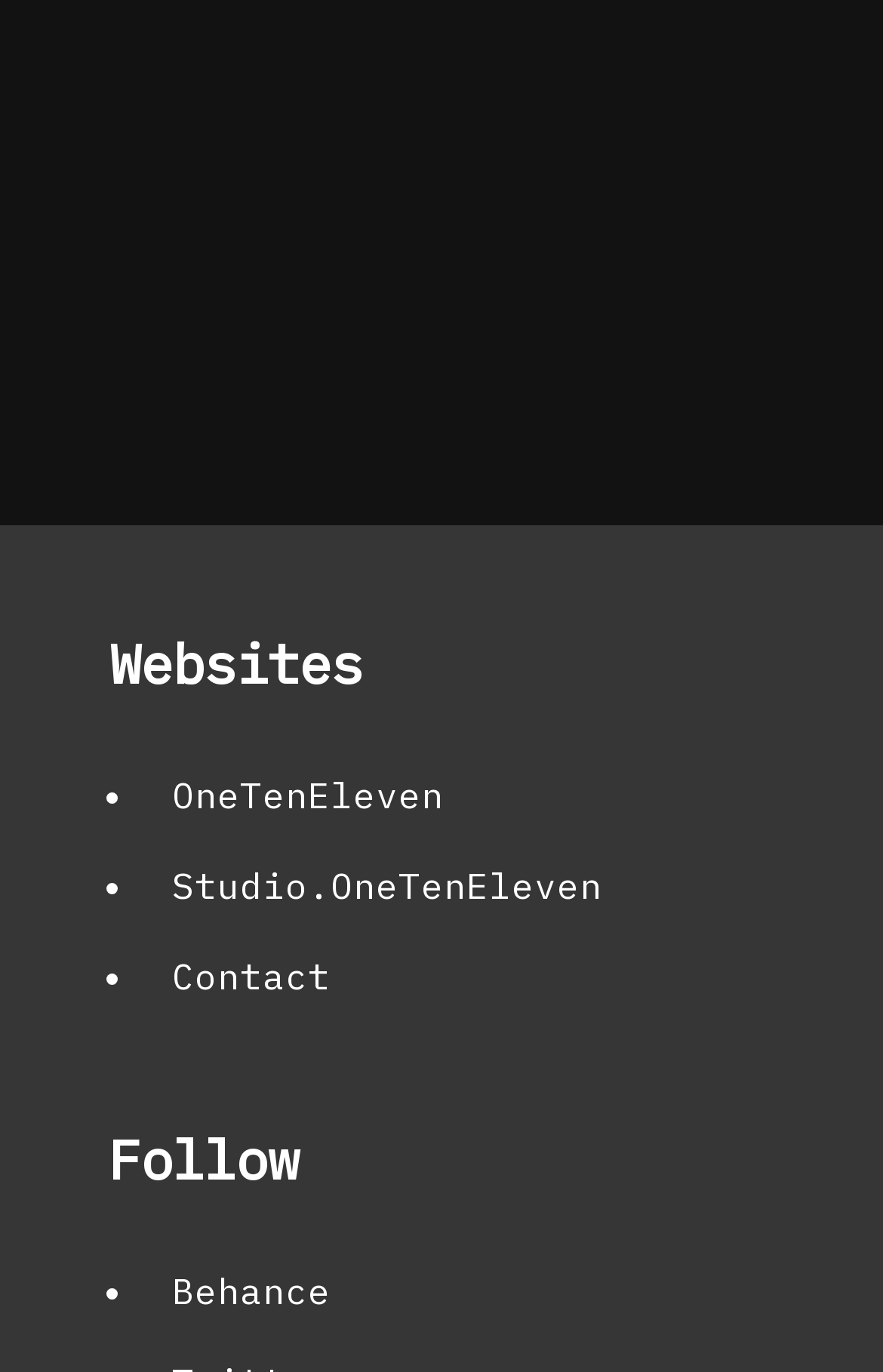Determine the bounding box coordinates of the clickable region to follow the instruction: "go to blog page".

[0.344, 0.222, 0.446, 0.255]